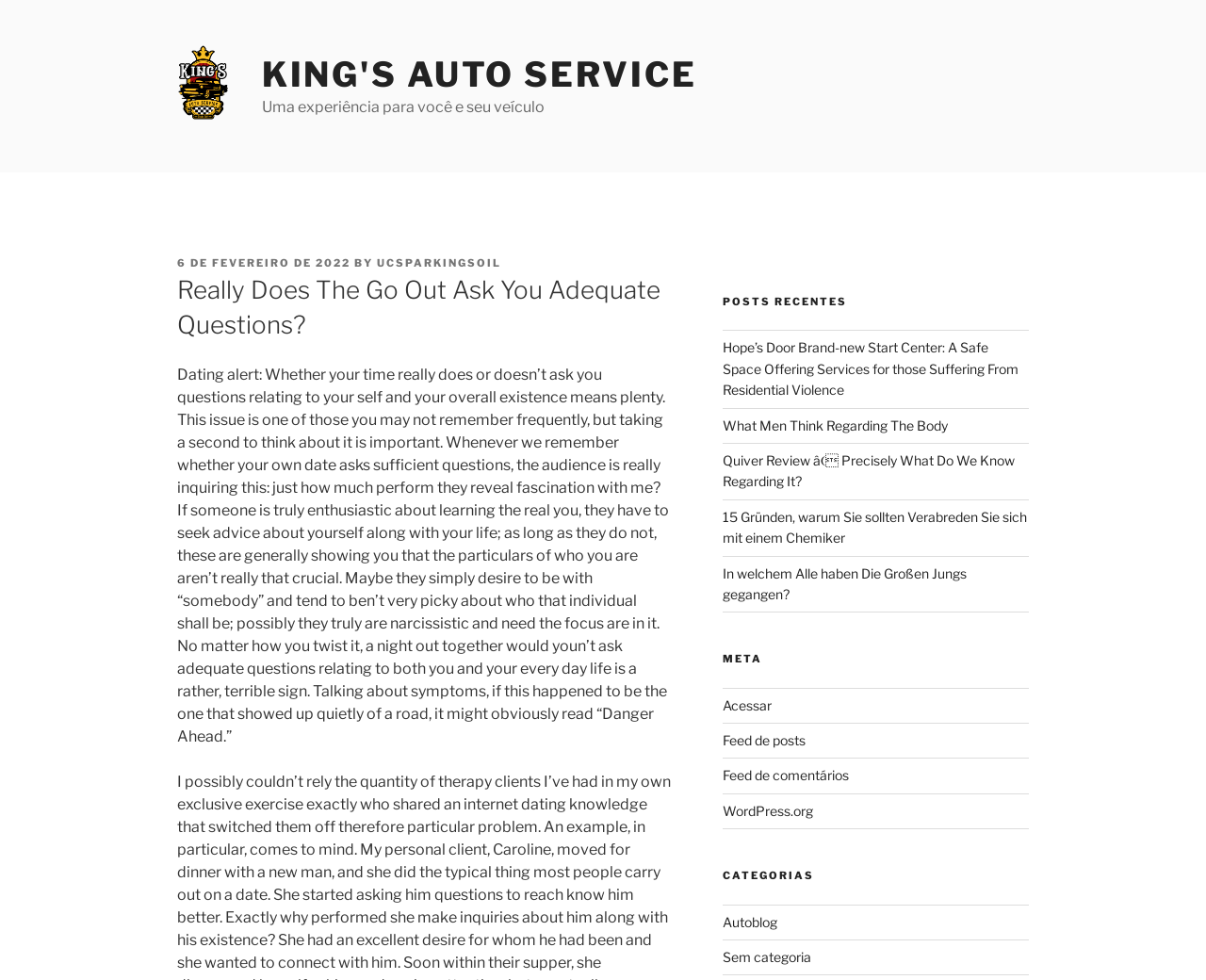What is the date of the posted article?
Provide a detailed and extensive answer to the question.

The date of the posted article can be found in the section below the header, where it is written as '6 DE FEVEREIRO DE 2022' in a link.